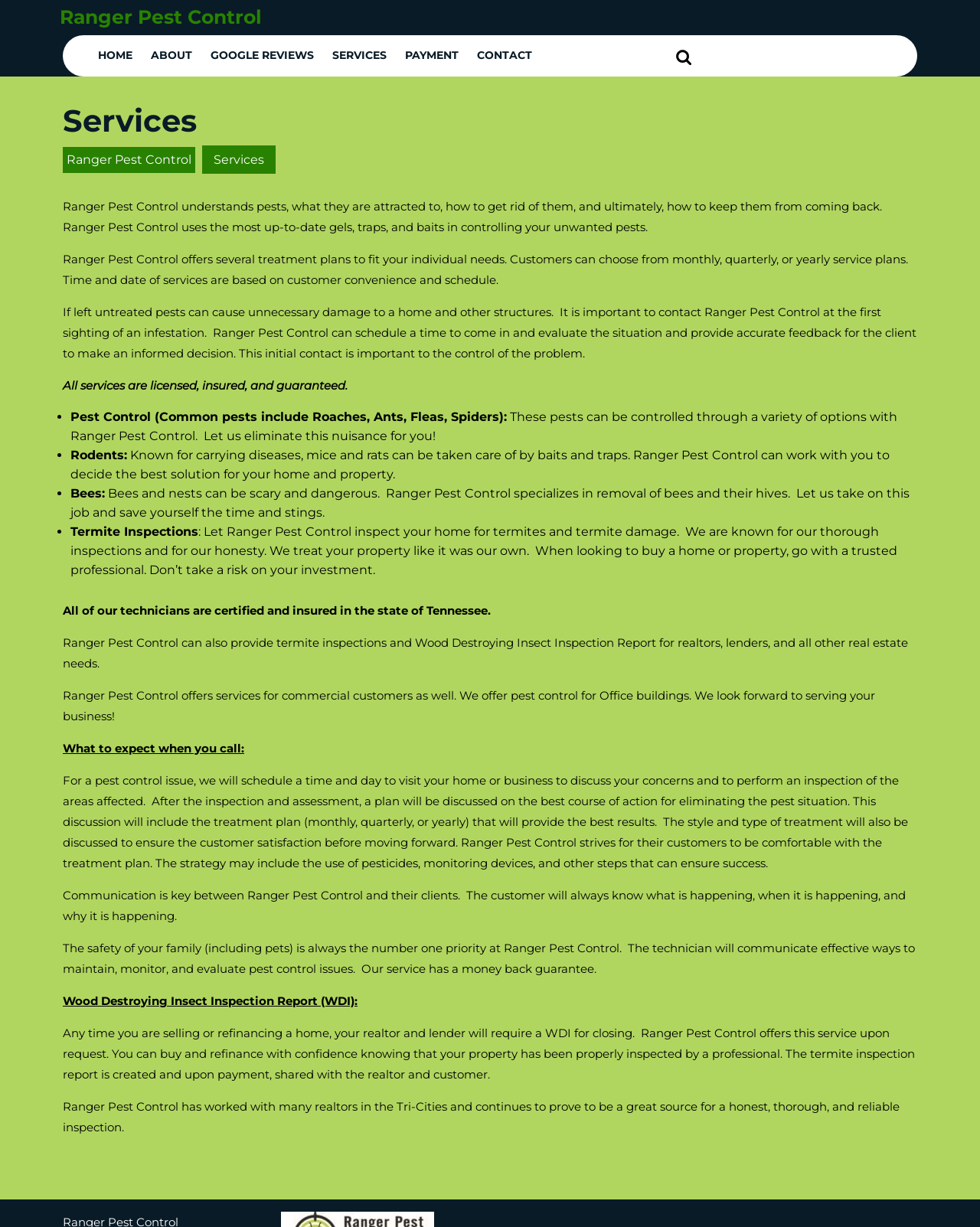Can you identify the bounding box coordinates of the clickable region needed to carry out this instruction: 'Read about the services'? The coordinates should be four float numbers within the range of 0 to 1, stated as [left, top, right, bottom].

[0.331, 0.032, 0.402, 0.058]